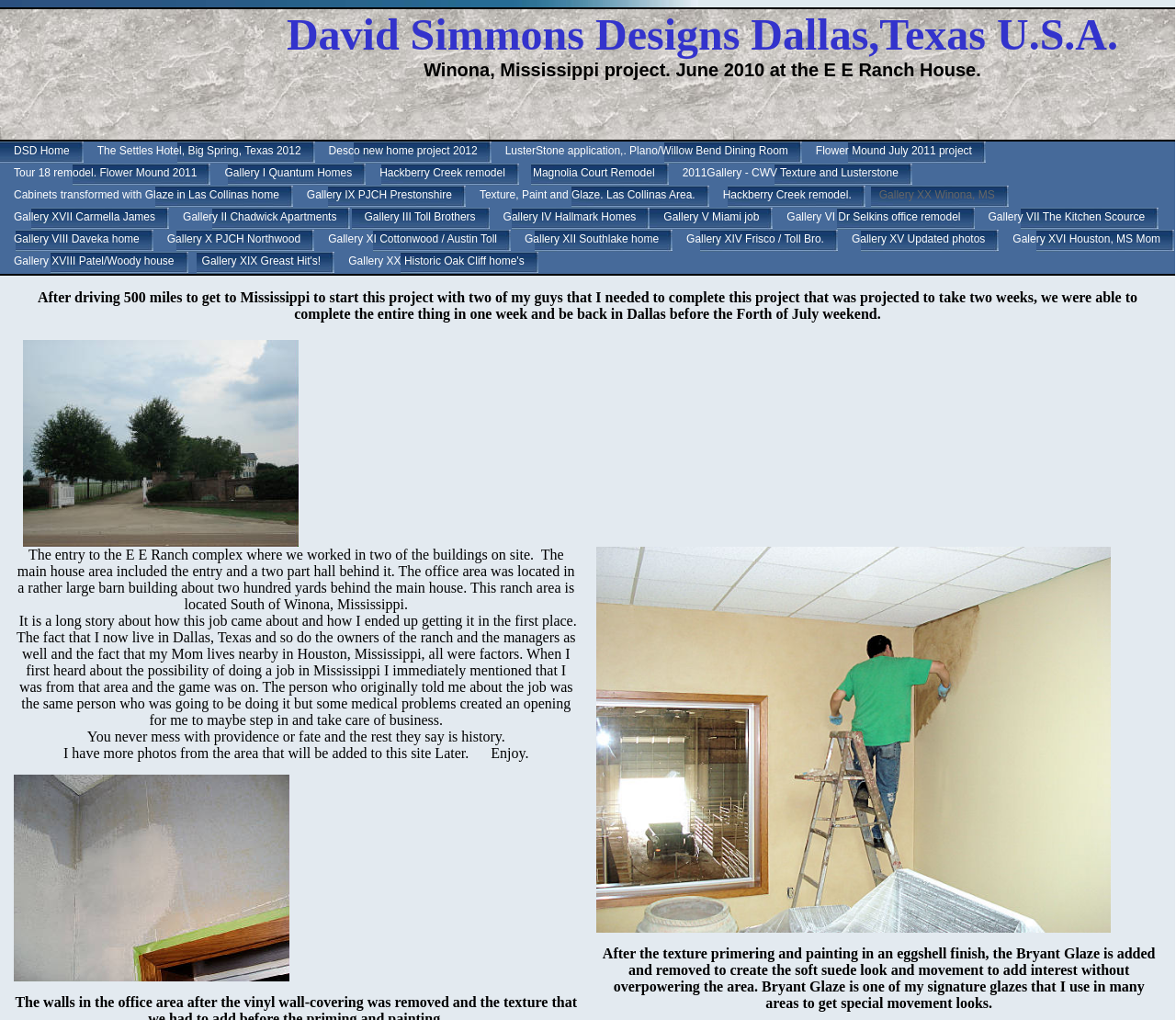Offer a detailed account of what is visible on the webpage.

This webpage appears to be a project showcase for David Simmons Designs, a design firm based in Dallas, Texas. The page is divided into several sections, with a prominent header section at the top that displays the company's name and a brief description of the project, "Winona, Mississippi project. June 2010 at the E E Ranch House."

Below the header, there is a table with two columns. The left column contains a list of links to various galleries, each with a descriptive title, such as "DSD Home," "The Settles Hotel," and "Gallery I Quantum Homes." These links are densely packed and take up most of the left column.

The right column contains a brief heading that describes the project, followed by an image of the project, "winonajob4.jpg." Below the image, there are two more images, "wallsinofficeaftervinylremoved1.jpg" and "wallsindooficeduringglazing1.jpg," which appear to be related to the project.

Overall, the webpage has a simple and straightforward design, with a focus on showcasing the company's projects and providing easy access to more information through the links in the left column.